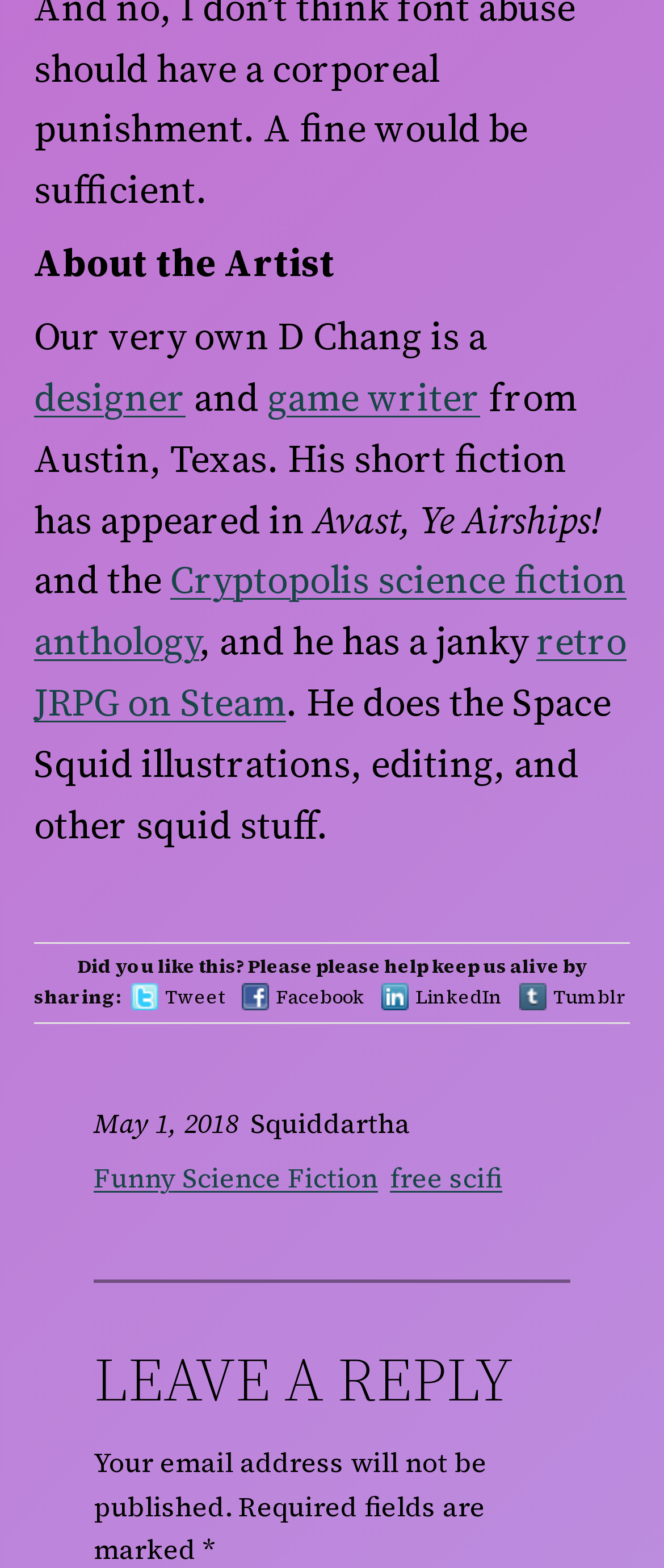Using the format (top-left x, top-left y, bottom-right x, bottom-right y), and given the element description, identify the bounding box coordinates within the screenshot: retro JRPG on Steam

[0.051, 0.392, 0.944, 0.465]